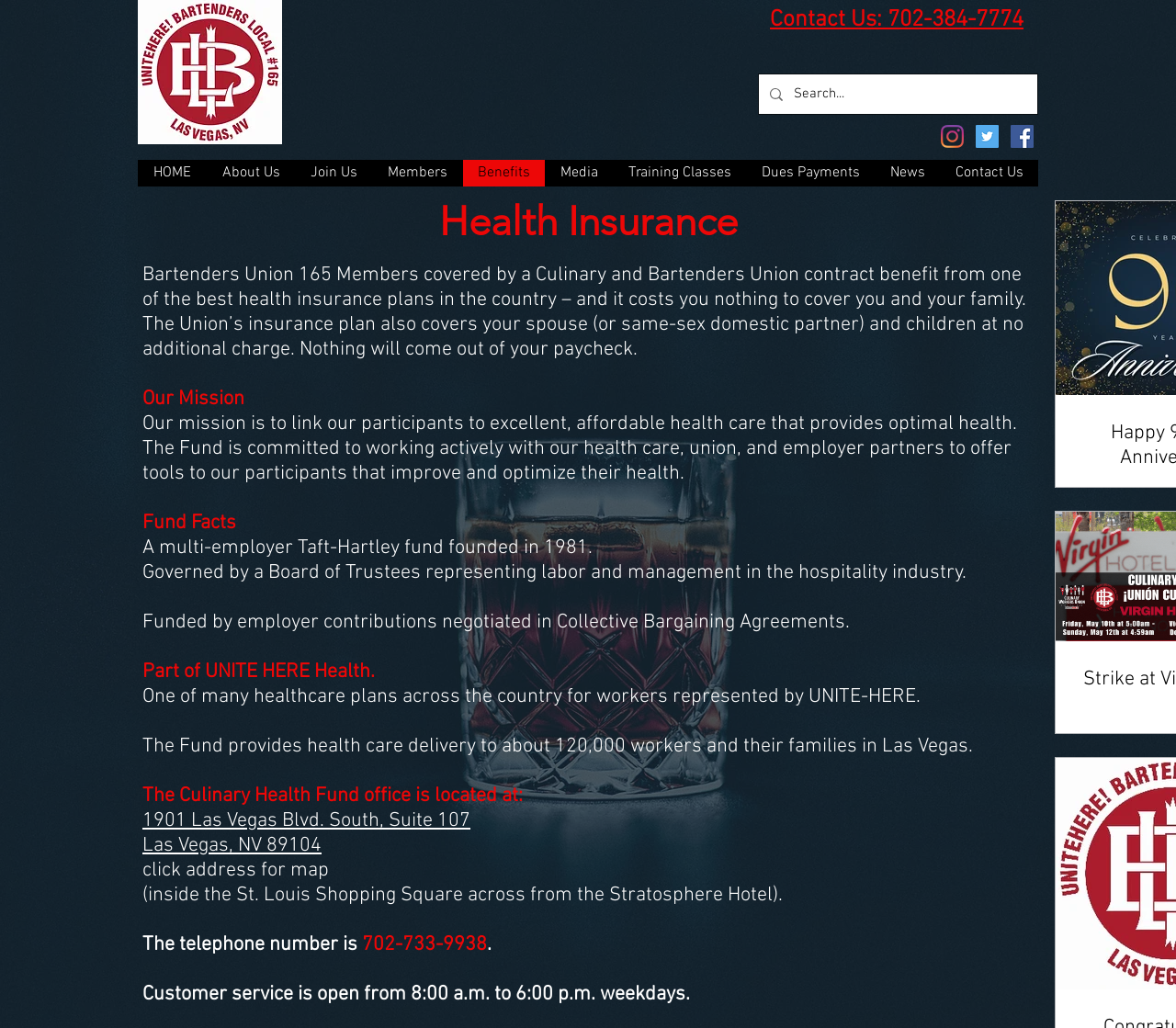Identify the bounding box coordinates for the UI element described as: "aria-label="Search..." name="q" placeholder="Search..."". The coordinates should be provided as four floats between 0 and 1: [left, top, right, bottom].

[0.675, 0.072, 0.849, 0.111]